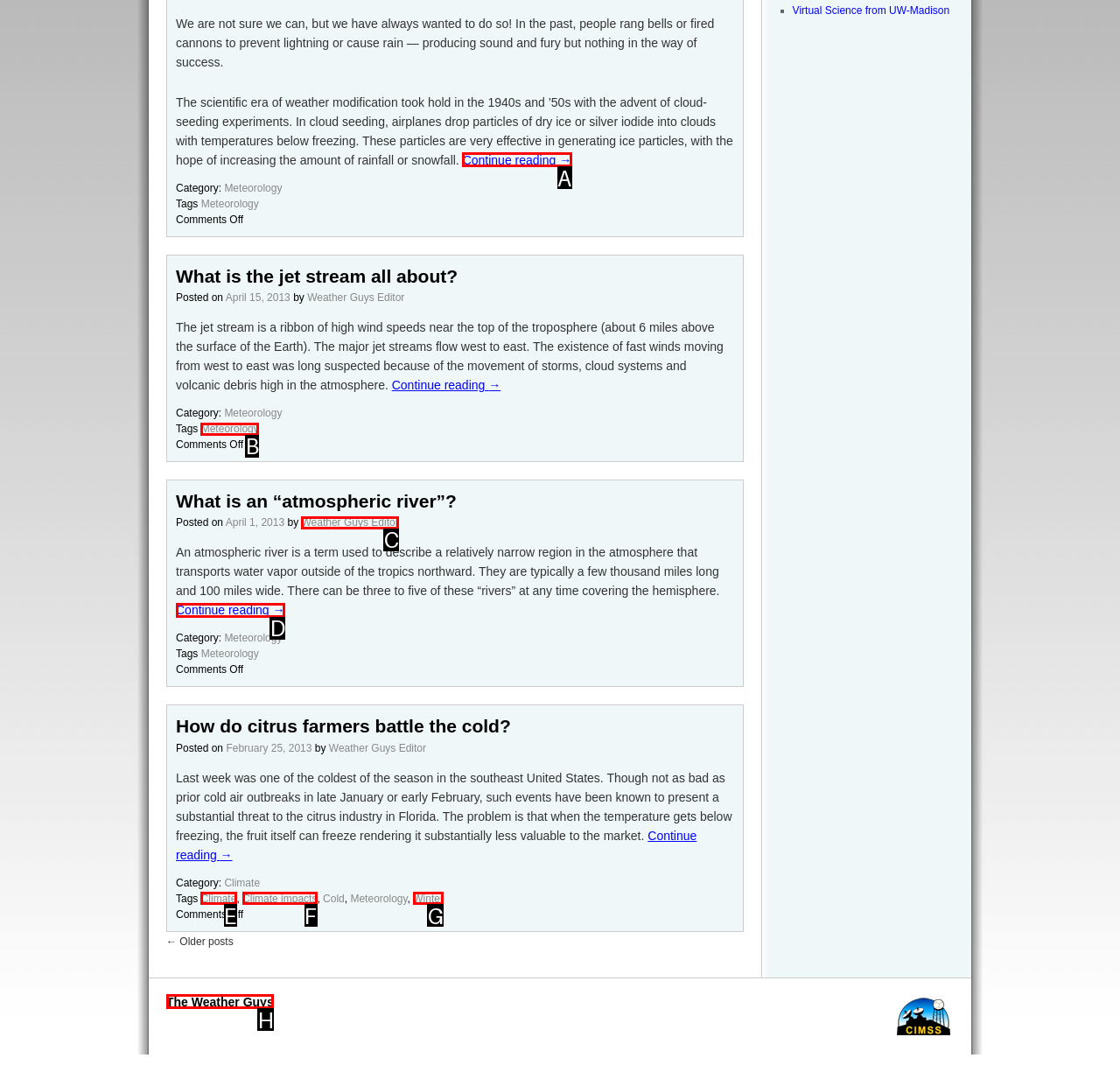Given the description: Climate impacts, identify the matching HTML element. Provide the letter of the correct option.

F